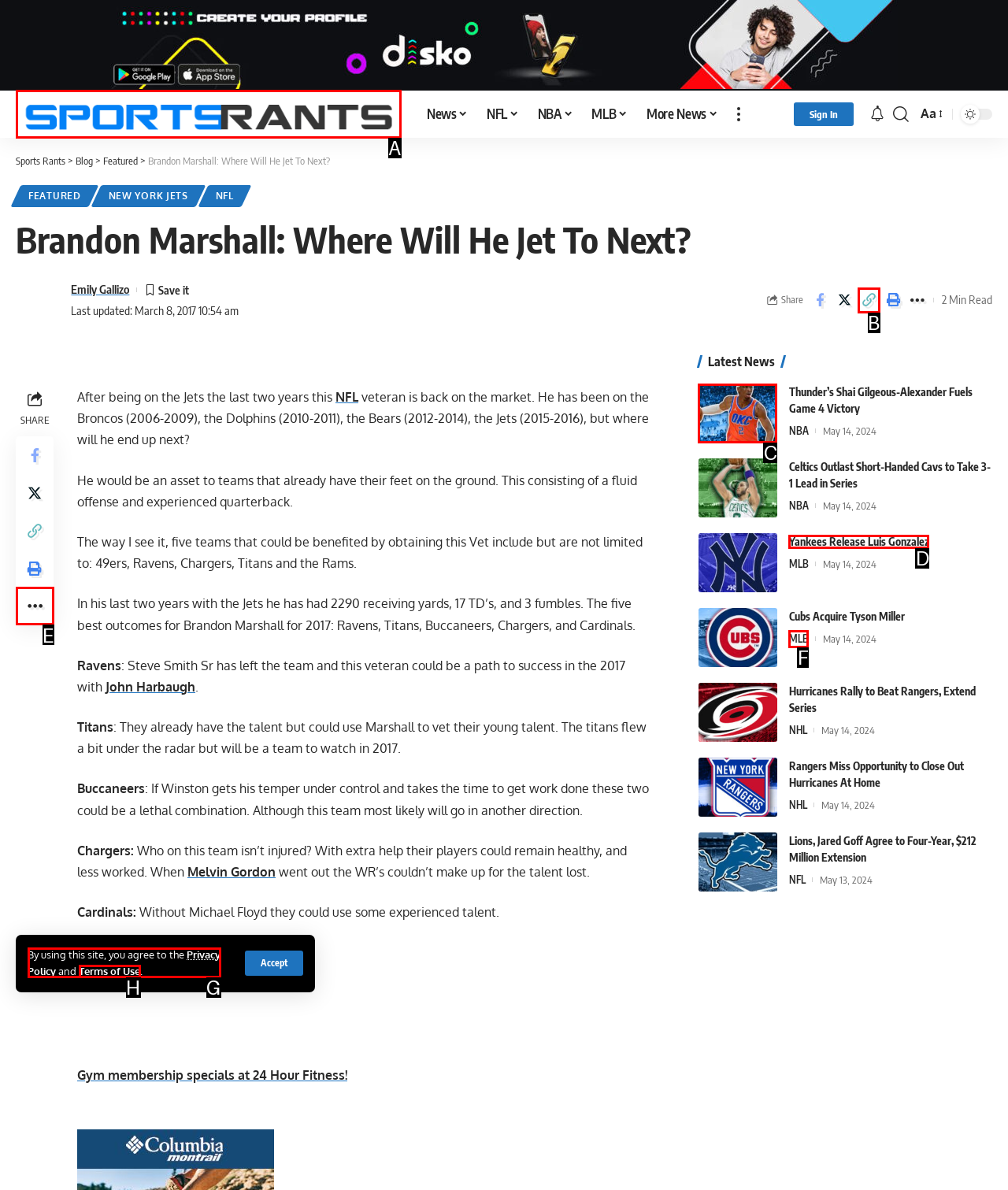Select the appropriate bounding box to fulfill the task: Click on the 'Sports Rants' link Respond with the corresponding letter from the choices provided.

A